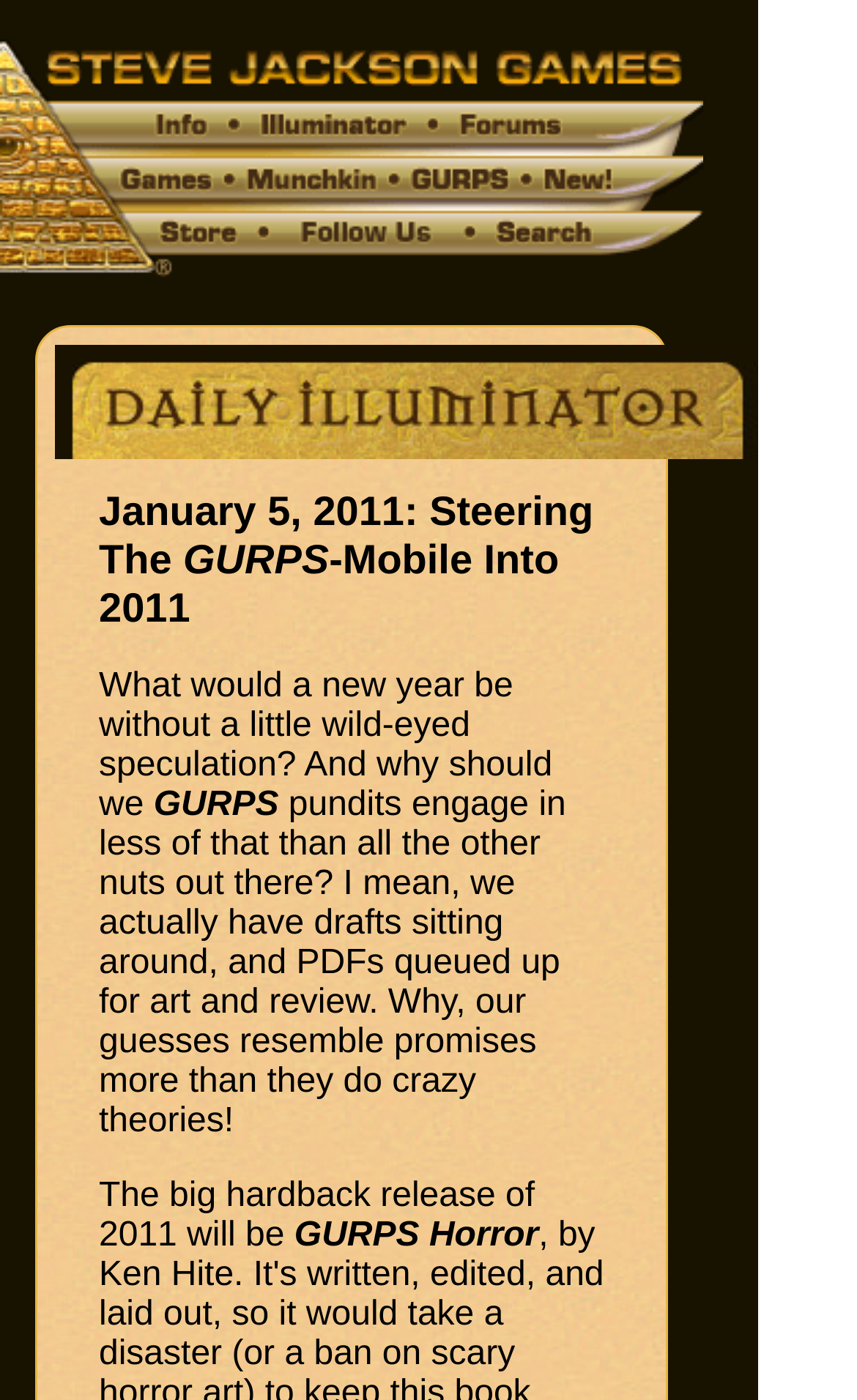Craft a detailed narrative of the webpage's structure and content.

The webpage appears to be a blog post or article from the Daily Illuminator, a publication by Steve Jackson Games. At the top of the page, there are two images, one of which is a site navigation image, and the other is an unidentified image. 

Below the images, there is a heading that reads "January 5, 2011: Steering The GURPS-Mobile Into 2011". This heading is followed by three paragraphs of text. The first paragraph discusses the idea of speculation and making promises in the new year. The second paragraph continues this idea, mentioning that the publication has drafts and PDFs in progress. The third paragraph announces that the big hardback release of 2011 will be "GURPS Horror". This title is highlighted in some way, as it is a separate text element. 

The text elements are positioned in a vertical column, with the heading and paragraphs flowing from top to bottom. The images are positioned at the top of the page, with the site navigation image to the left and the unidentified image to the right.